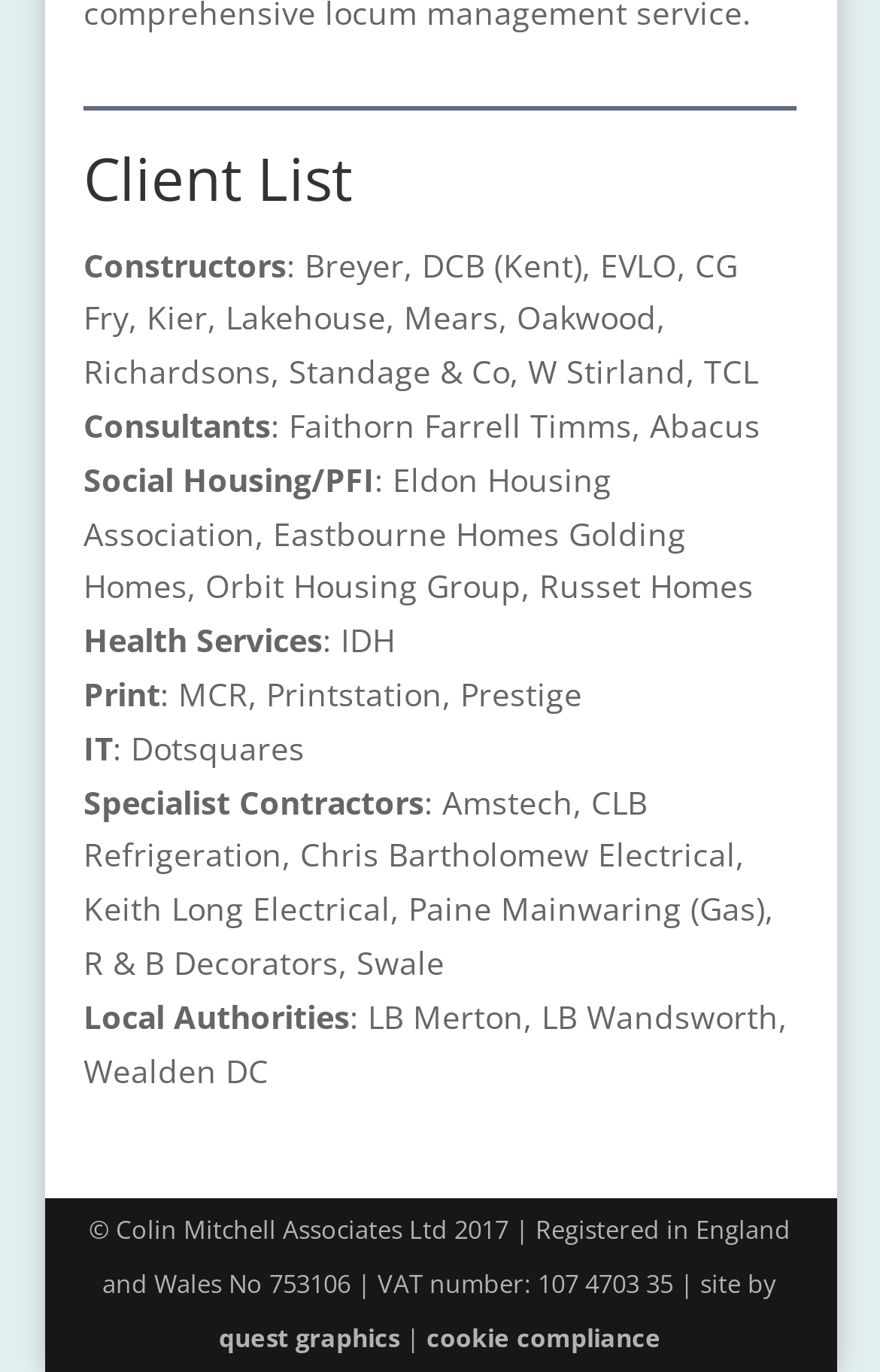How many local authorities are listed on this webpage?
Using the image provided, answer with just one word or phrase.

3